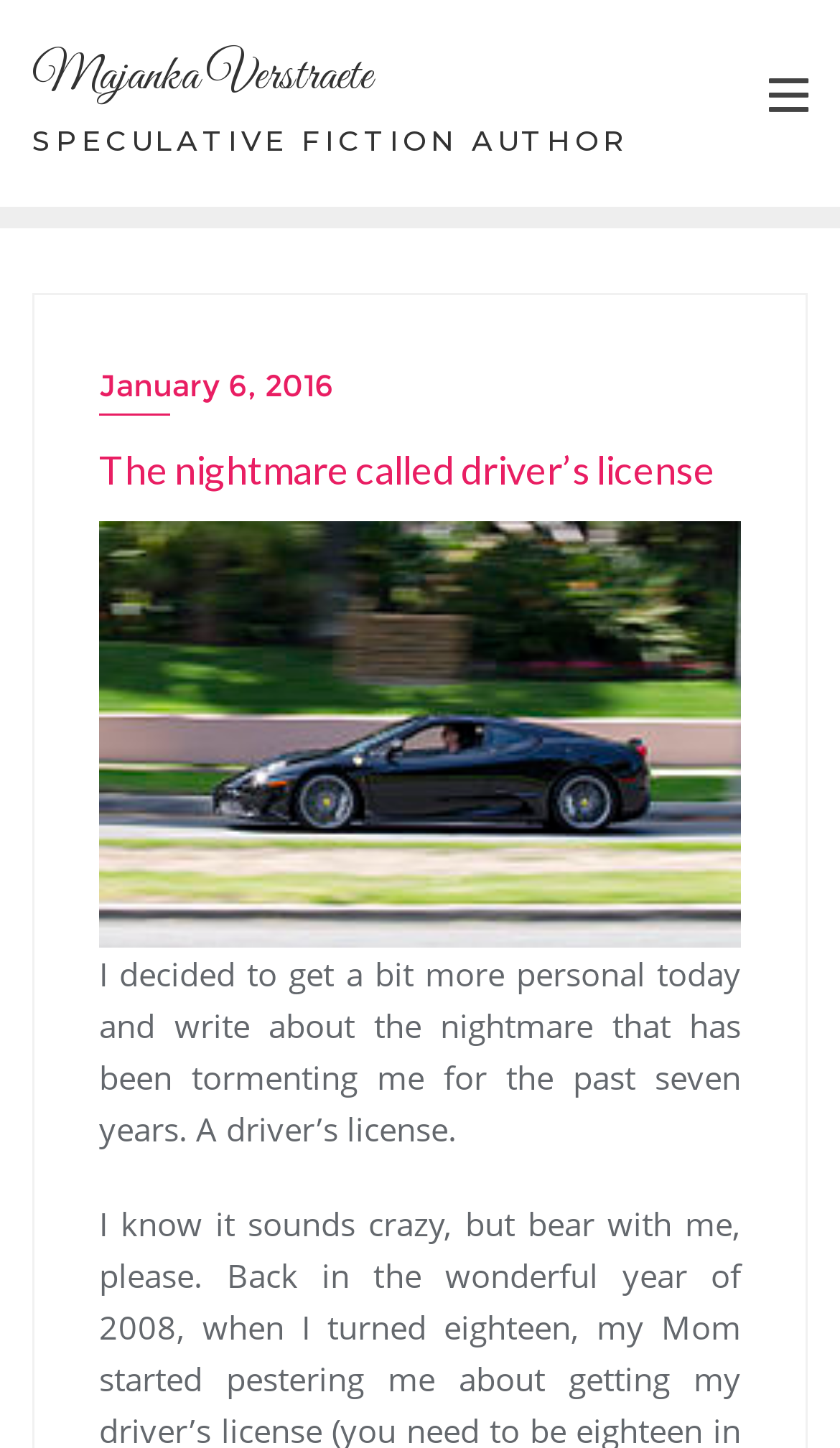Bounding box coordinates are given in the format (top-left x, top-left y, bottom-right x, bottom-right y). All values should be floating point numbers between 0 and 1. Provide the bounding box coordinate for the UI element described as: Majanka VerstraeteSpeculative Fiction Author

[0.038, 0.0, 0.749, 0.143]